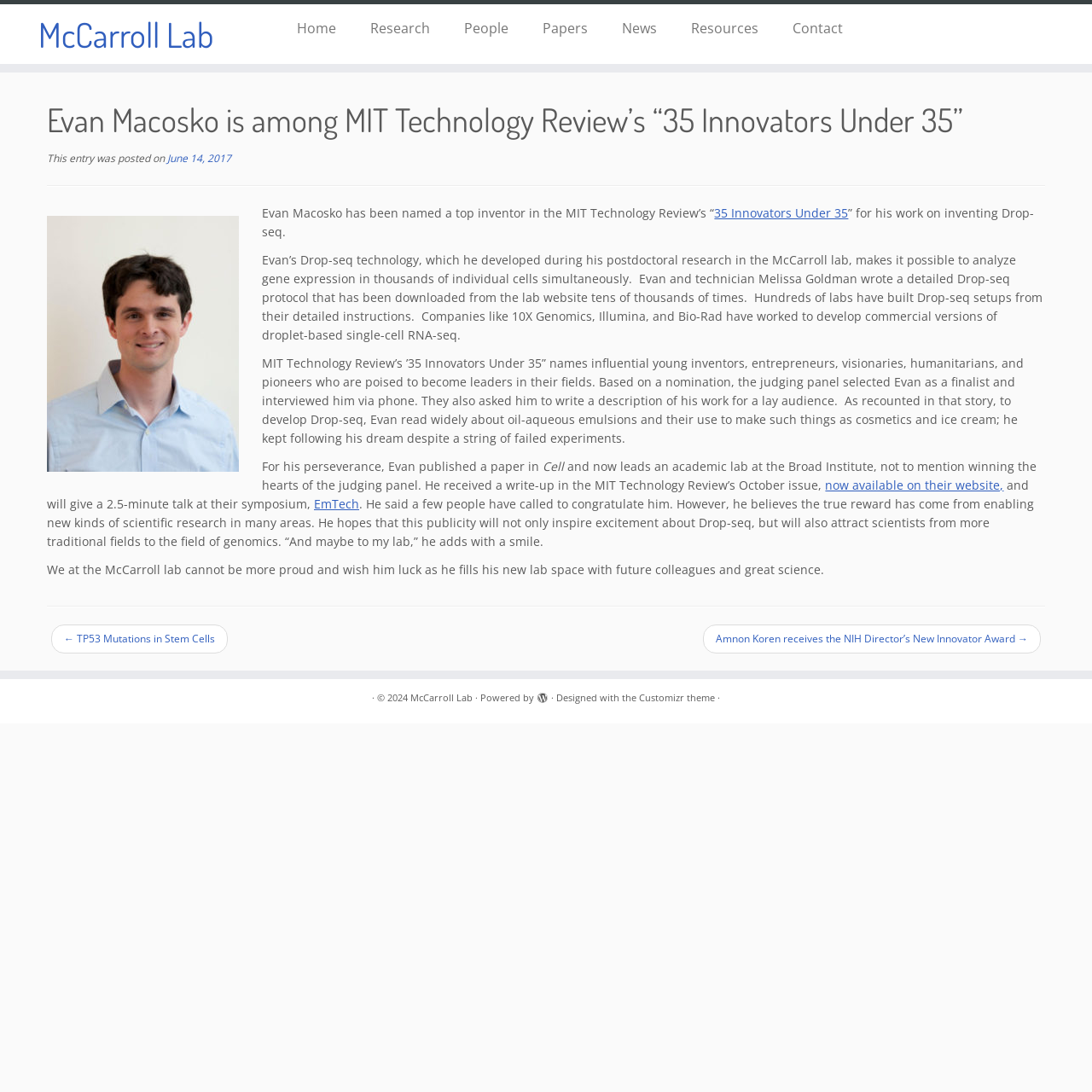Determine the bounding box coordinates for the clickable element required to fulfill the instruction: "Visit the McCarroll Lab website". Provide the coordinates as four float numbers between 0 and 1, i.e., [left, top, right, bottom].

[0.0, 0.012, 0.231, 0.05]